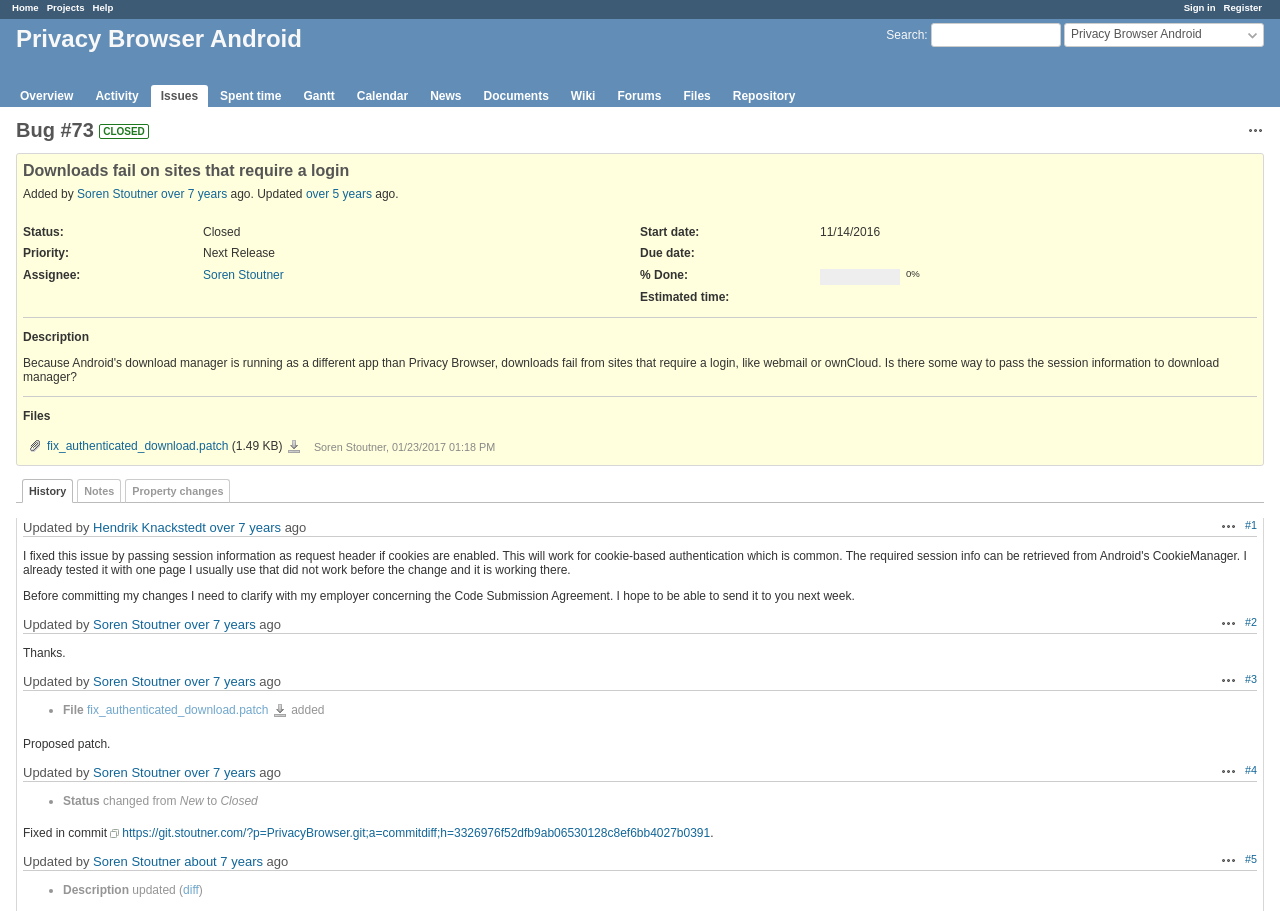Identify the bounding box coordinates for the region to click in order to carry out this instruction: "Sign in". Provide the coordinates using four float numbers between 0 and 1, formatted as [left, top, right, bottom].

[0.925, 0.002, 0.95, 0.014]